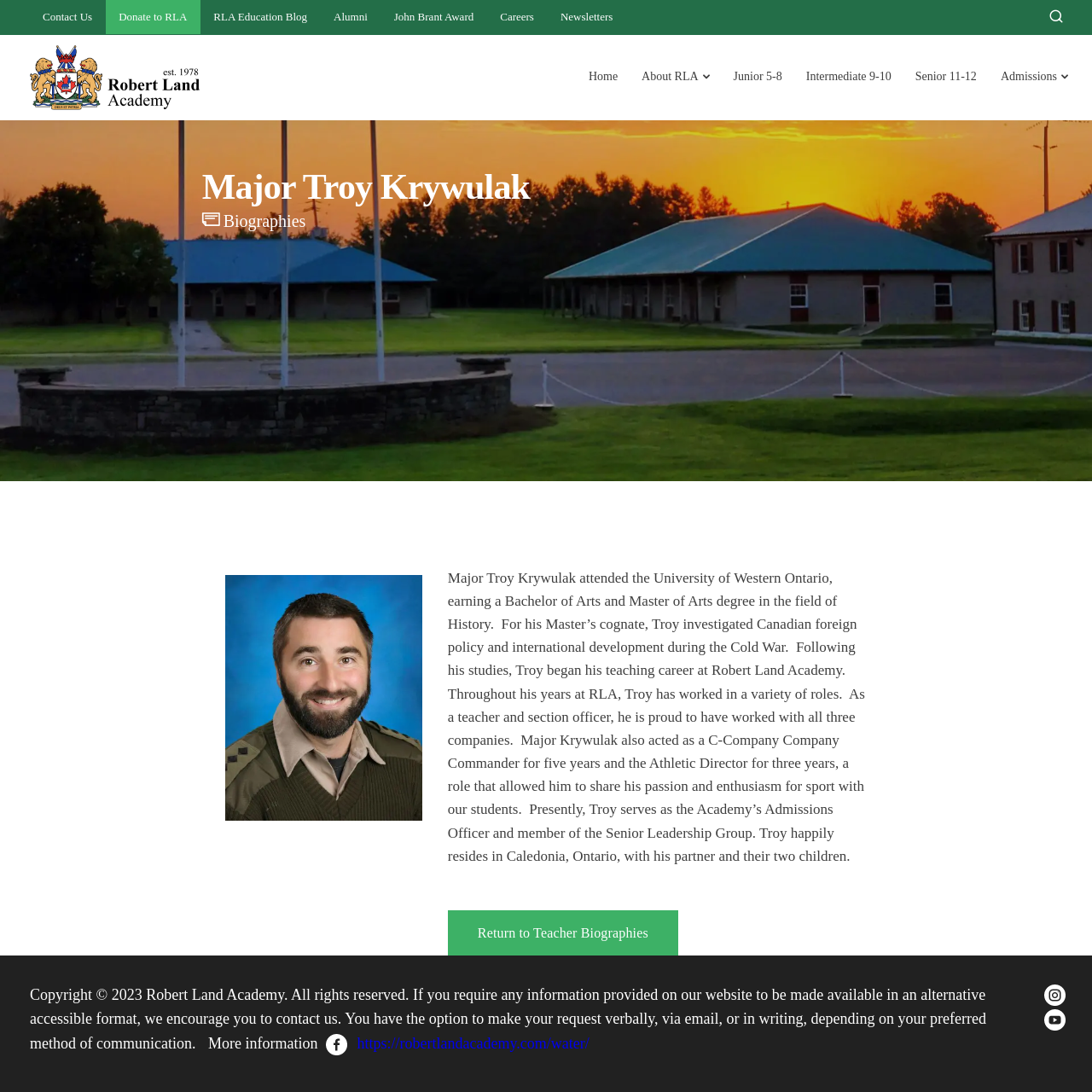Generate a comprehensive description of the contents of the webpage.

This webpage is about Major Troy Krywulak, a staff member at Robert Land Academy (RLA). At the top of the page, there are several links to different sections of the website, including "Contact Us", "Donate to RLA", "RLA Education Blog", and more. Below these links, there is a large image of the RLA staff, with Major Krywulak's biography written in a block of text to the right of the image. The biography describes his education, teaching career, and roles at RLA.

To the left of the biography, there is a link to "Return to Teacher Biographies". At the bottom of the page, there is a footer section with the RLA logo, contact information, and a heading "A Sound Investment in Your Son’s Future". Below this heading, there are several links to quick resources, including "Donate to RLA", "RLA Alumni", and "Educational Blog". There are also links to different grade levels, such as "Junior 5-8" and "Senior 11-12", as well as links to "Learning Support" and "RLA Campus Tour".

In the bottom-right corner of the page, there is a copyright notice and a link to "More information" about accessibility. There are also several social media links and a link to a water-themed webpage. Overall, the page is dedicated to providing information about Major Krywulak and his role at RLA, as well as offering quick access to various resources and sections of the website.